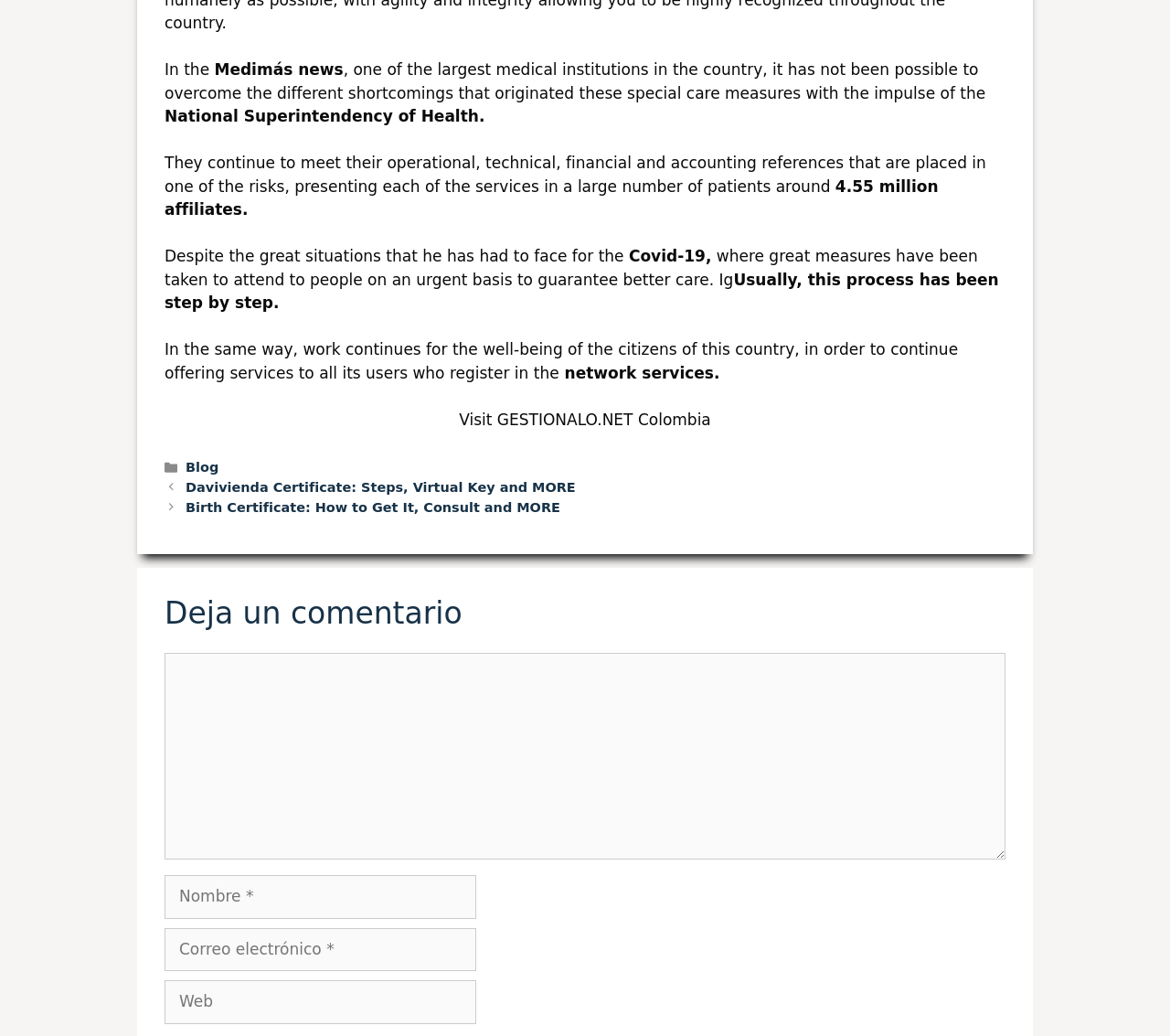How many affiliates does Medimás have?
Using the information from the image, answer the question thoroughly.

The webpage states '4.55 million affiliates' in one of its paragraphs, indicating the number of affiliates Medimás has.